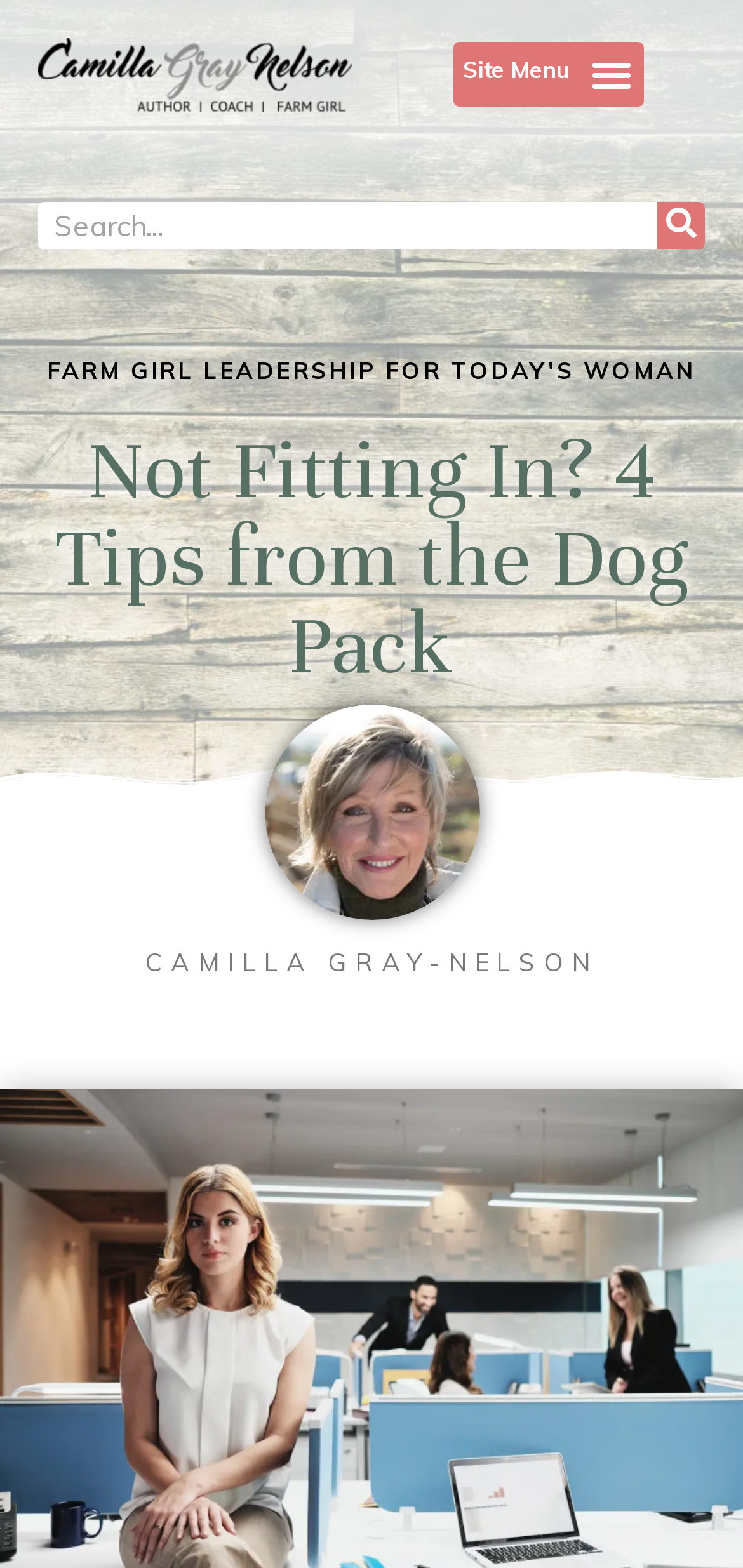Please give a short response to the question using one word or a phrase:
What is the name of the website?

Farm Girls Lead